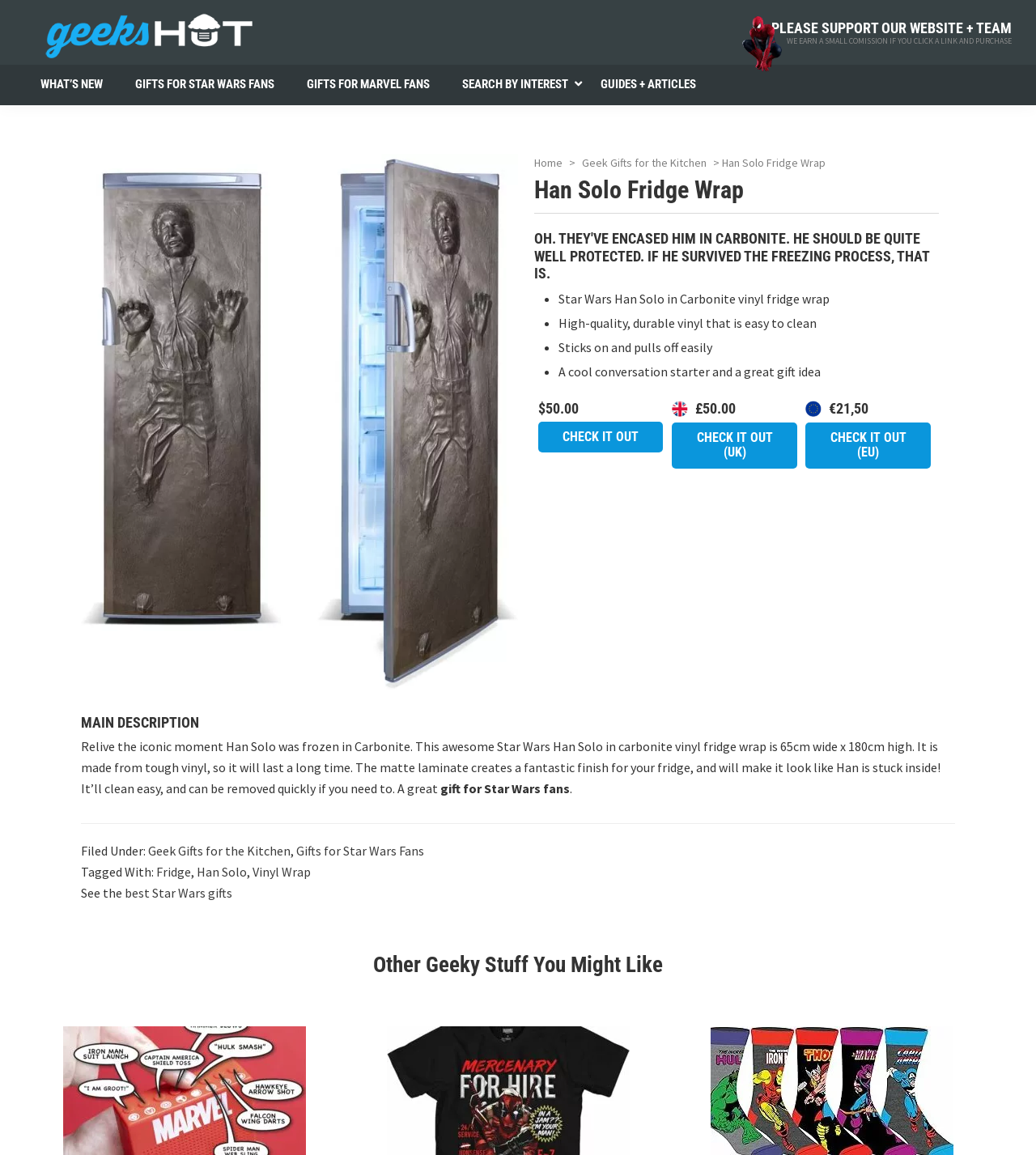Please determine the bounding box coordinates of the element's region to click in order to carry out the following instruction: "Share on WhatsApp". The coordinates should be four float numbers between 0 and 1, i.e., [left, top, right, bottom].

None